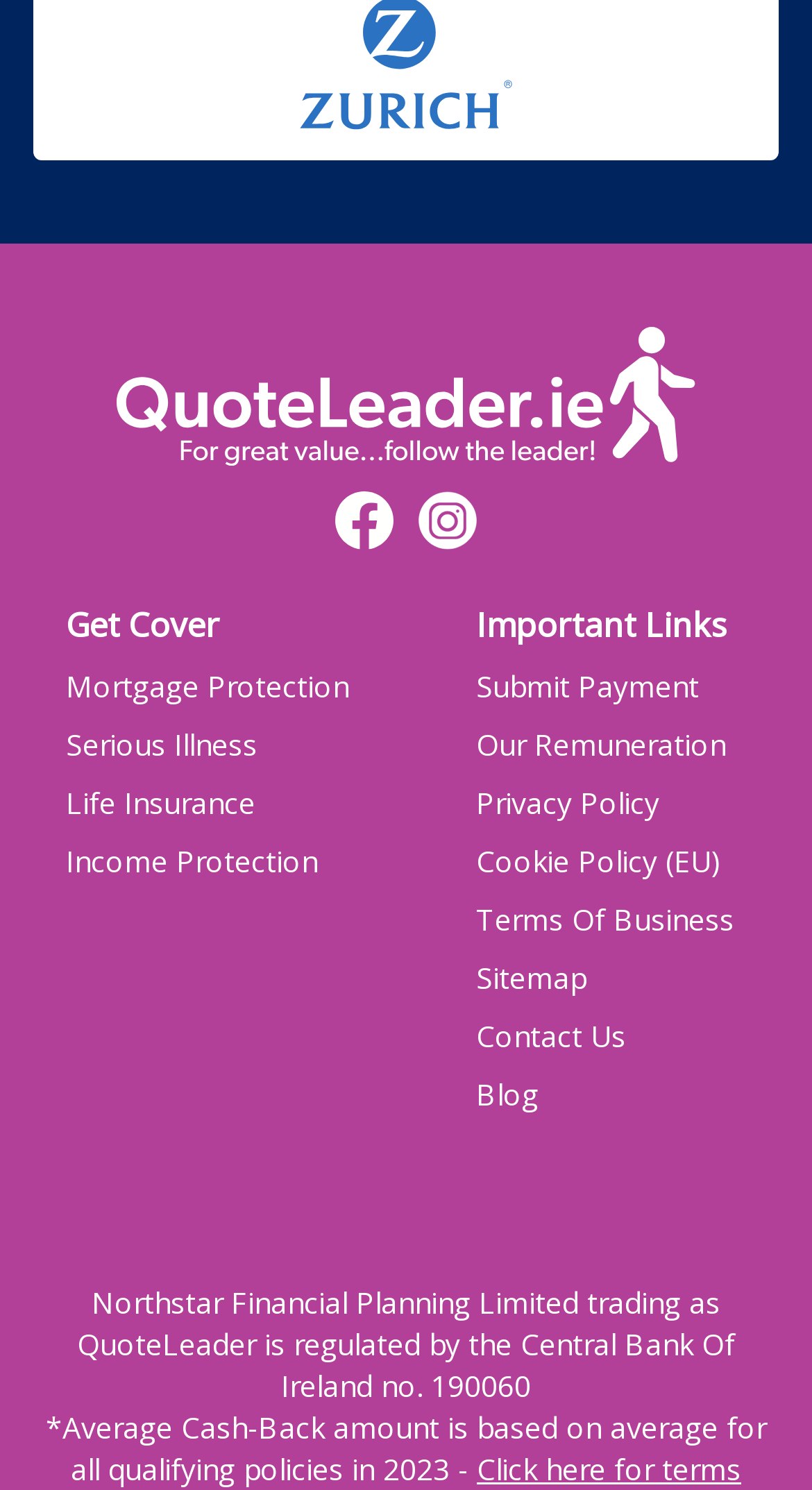Please locate the bounding box coordinates of the element that needs to be clicked to achieve the following instruction: "Click on Facebook". The coordinates should be four float numbers between 0 and 1, i.e., [left, top, right, bottom].

[0.413, 0.33, 0.485, 0.369]